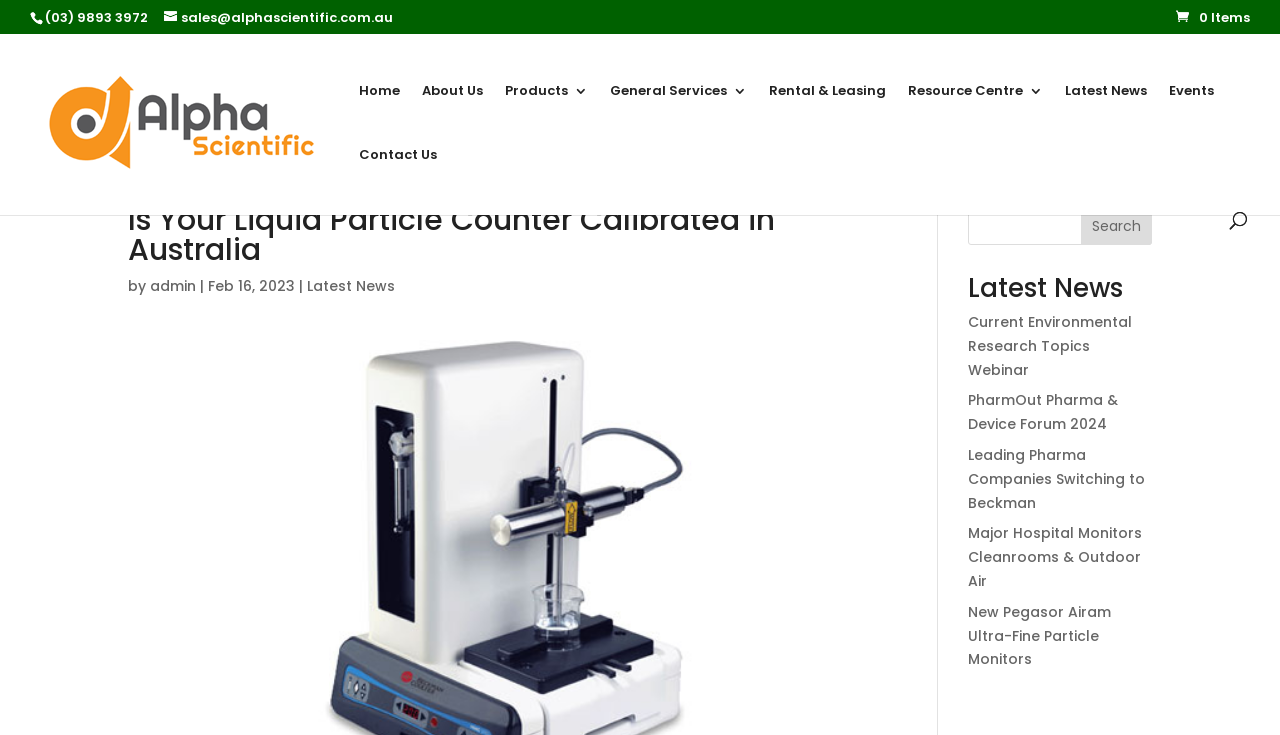Please identify the coordinates of the bounding box that should be clicked to fulfill this instruction: "Click on the Current Environmental Research Topics Webinar".

[0.756, 0.424, 0.885, 0.516]